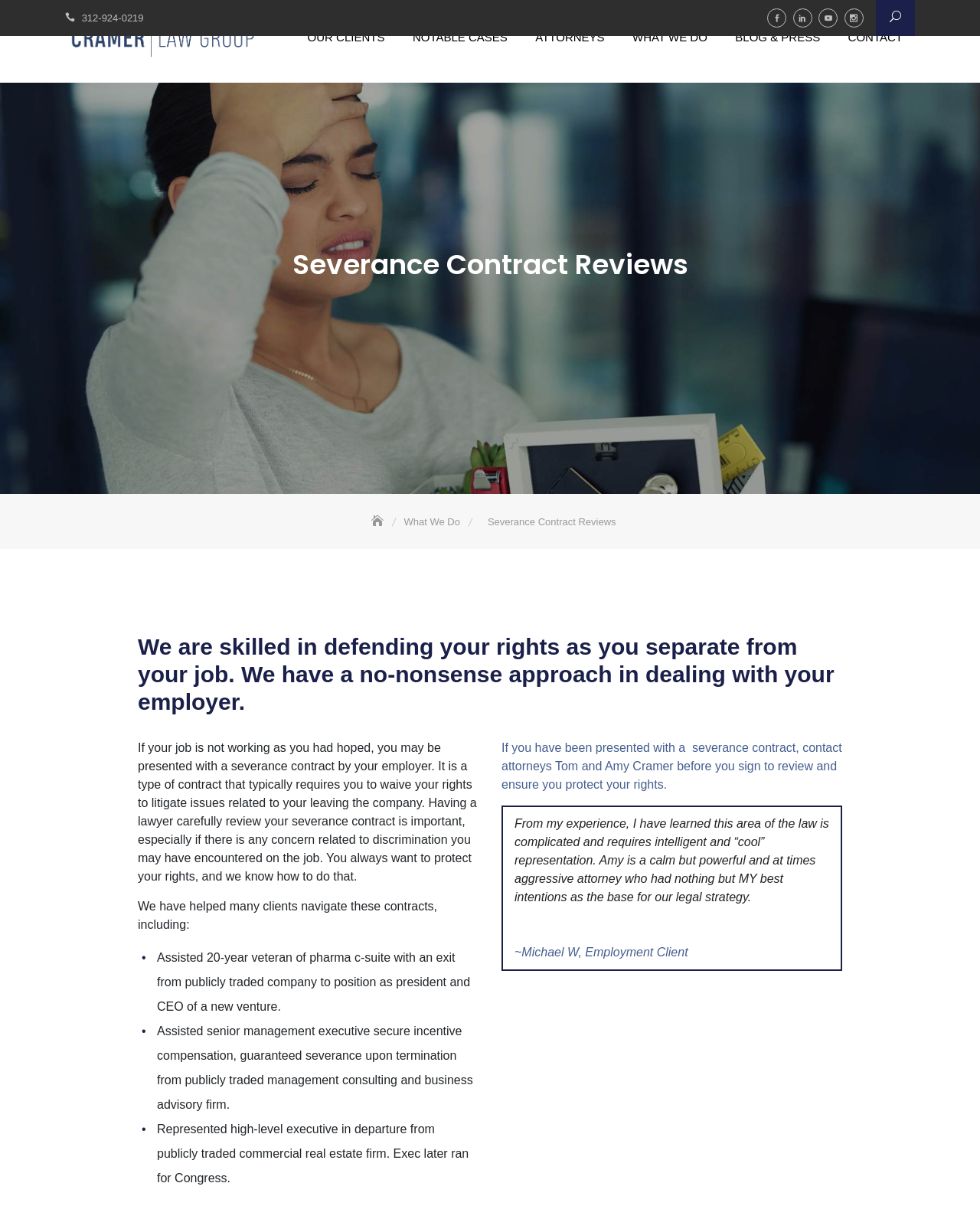What is the tone of the attorney Amy Cramer's representation?
Using the information from the image, provide a comprehensive answer to the question.

According to the testimonial on the webpage, Amy Cramer's representation is described as 'calm but powerful and at times aggressive', indicating that she is a strong advocate for her clients while remaining composed.